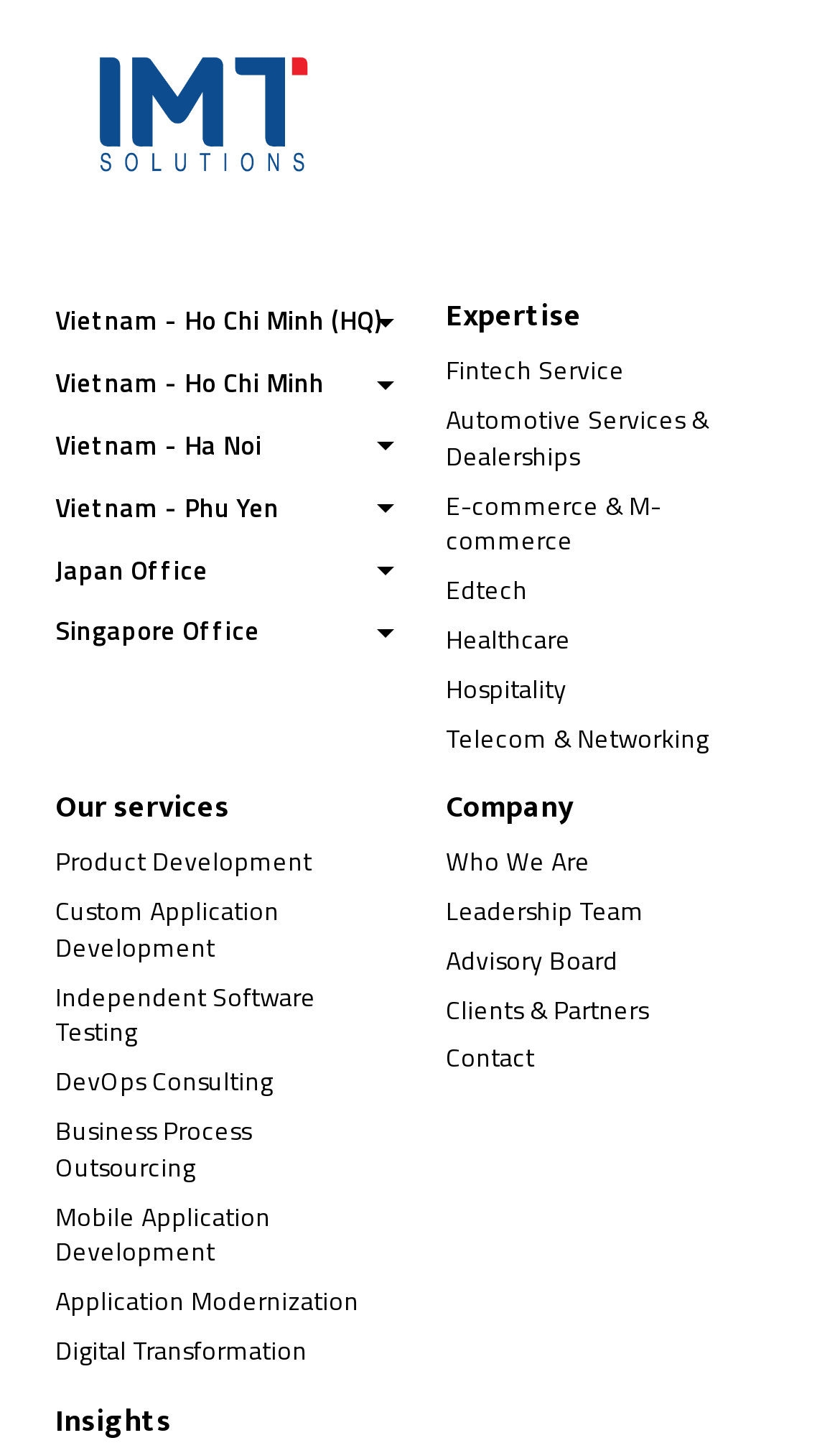Based on the element description Vietnam - Ho Chi Minh, identify the bounding box coordinates for the UI element. The coordinates should be in the format (top-left x, top-left y, bottom-right x, bottom-right y) and within the 0 to 1 range.

[0.066, 0.244, 0.469, 0.287]